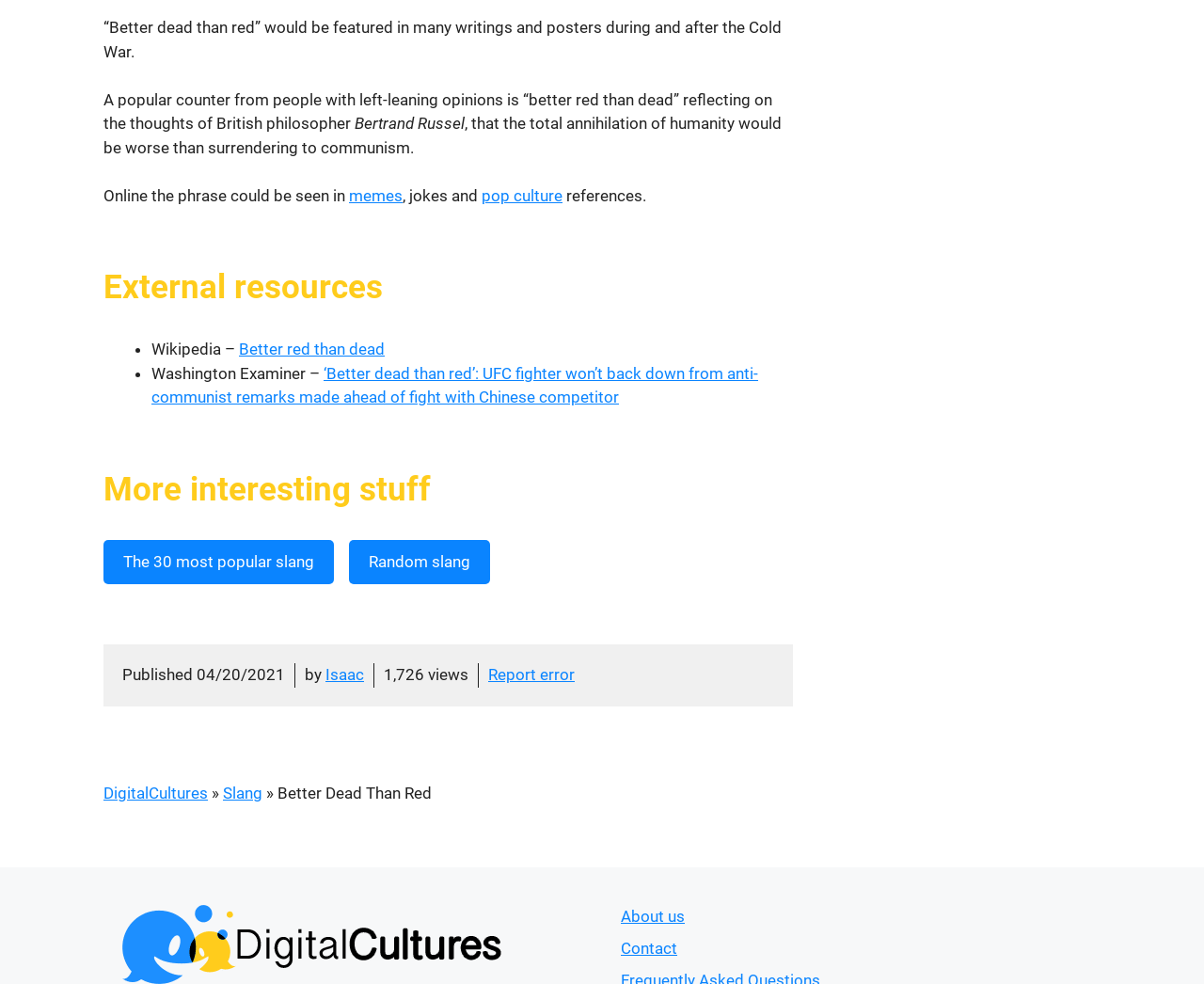Reply to the question below using a single word or brief phrase:
How many views does the webpage have?

1,726 views